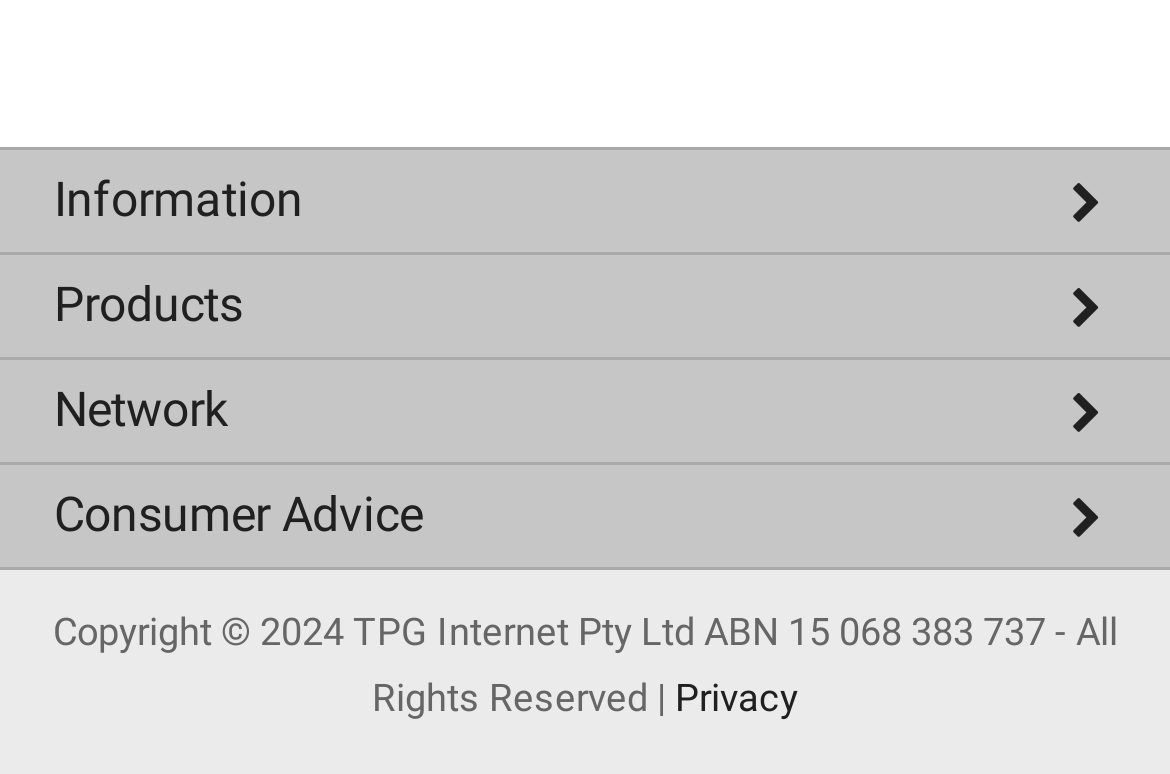How many links are there in the 'Network' category?
Please respond to the question thoroughly and include all relevant details.

I analyzed the 'Network' category and found three links: 'NBN Coverage', 'Service Status', and 'Peering Guidelines'. These links are represented by distinct bounding box coordinates within the 'Network' category.